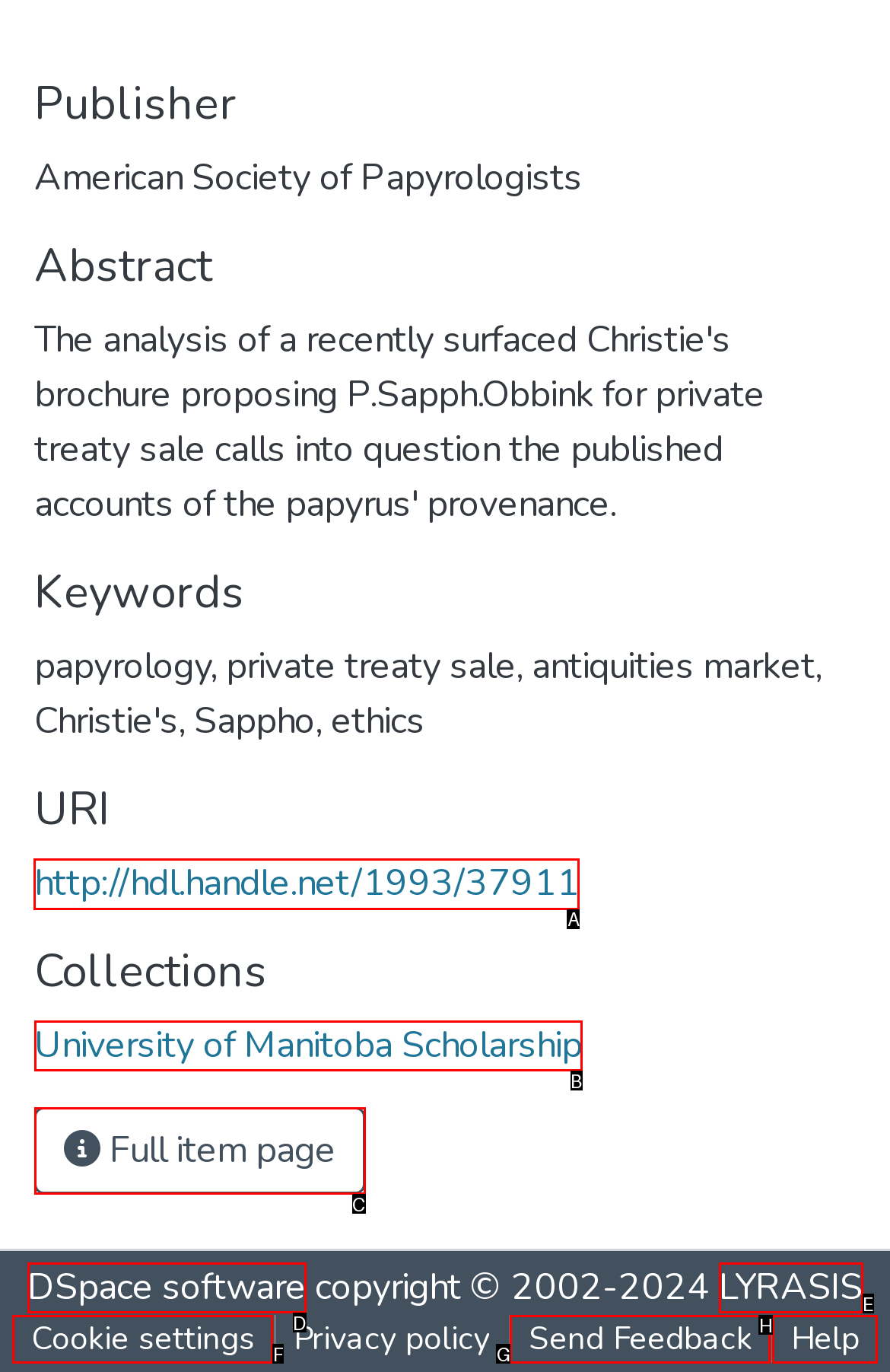Specify the letter of the UI element that should be clicked to achieve the following: Access the item via URI
Provide the corresponding letter from the choices given.

A